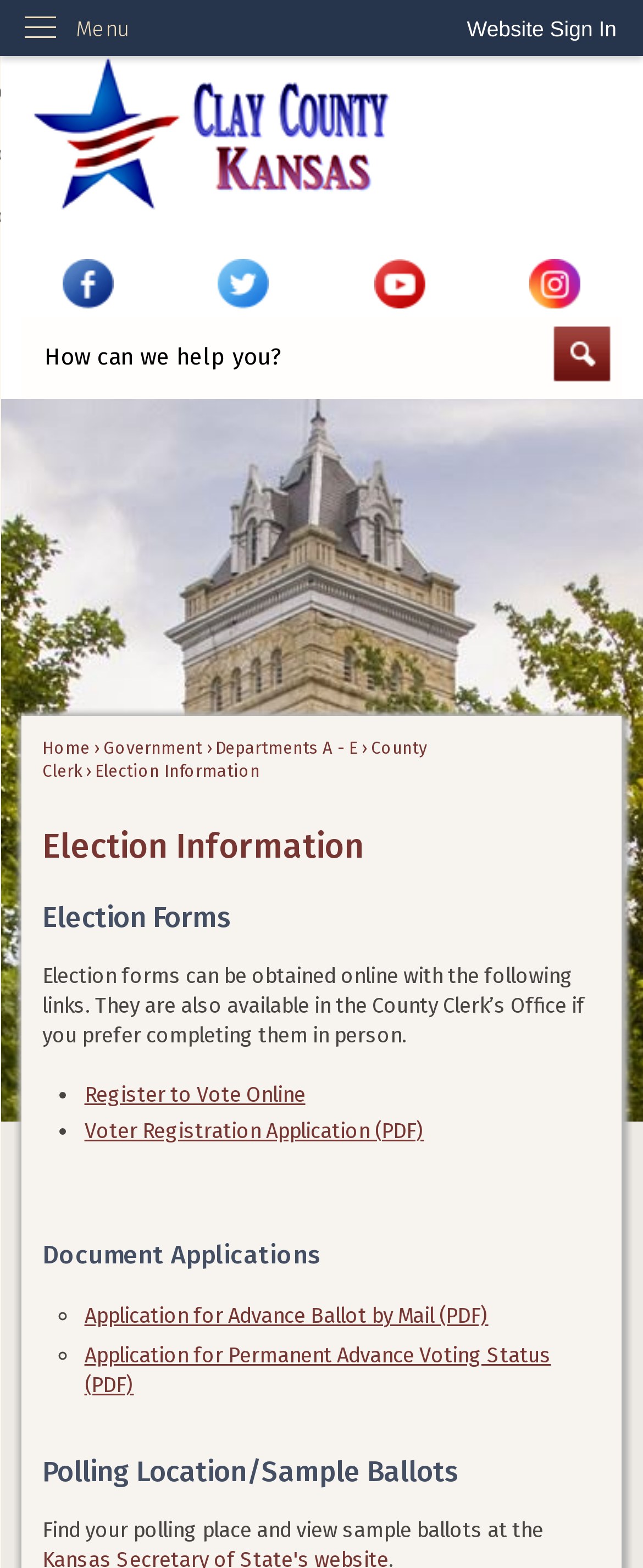Specify the bounding box coordinates for the region that must be clicked to perform the given instruction: "Sign in to the website".

[0.685, 0.0, 1.0, 0.037]